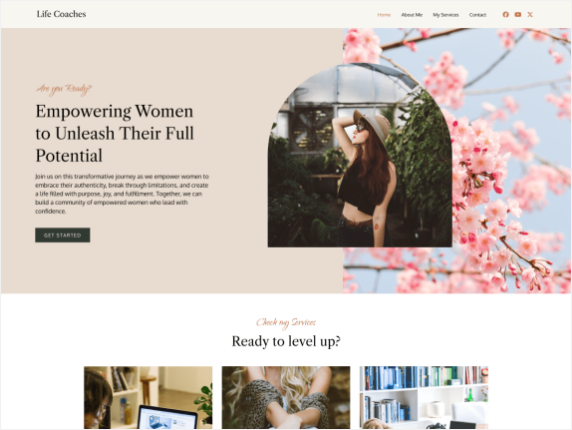What kind of atmosphere does the website's design convey?
Please provide a comprehensive and detailed answer to the question.

The website's design, featuring soft colors and stylish imagery, conveys a warm and inviting atmosphere, which suggests a sense of comfort, approachability, and community, making users feel welcome and encouraged to explore the website and its offerings.